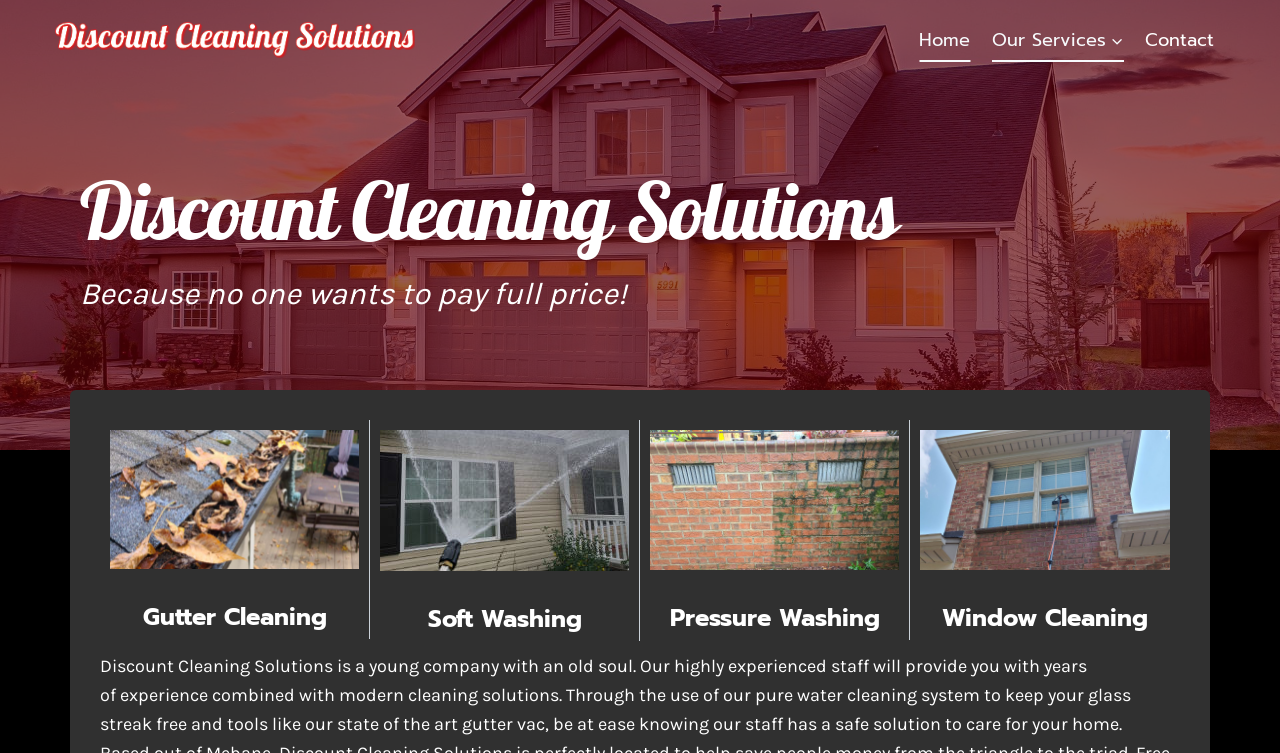Determine the bounding box coordinates of the clickable element to complete this instruction: "Follow the organization on YouTube". Provide the coordinates in the format of four float numbers between 0 and 1, [left, top, right, bottom].

None